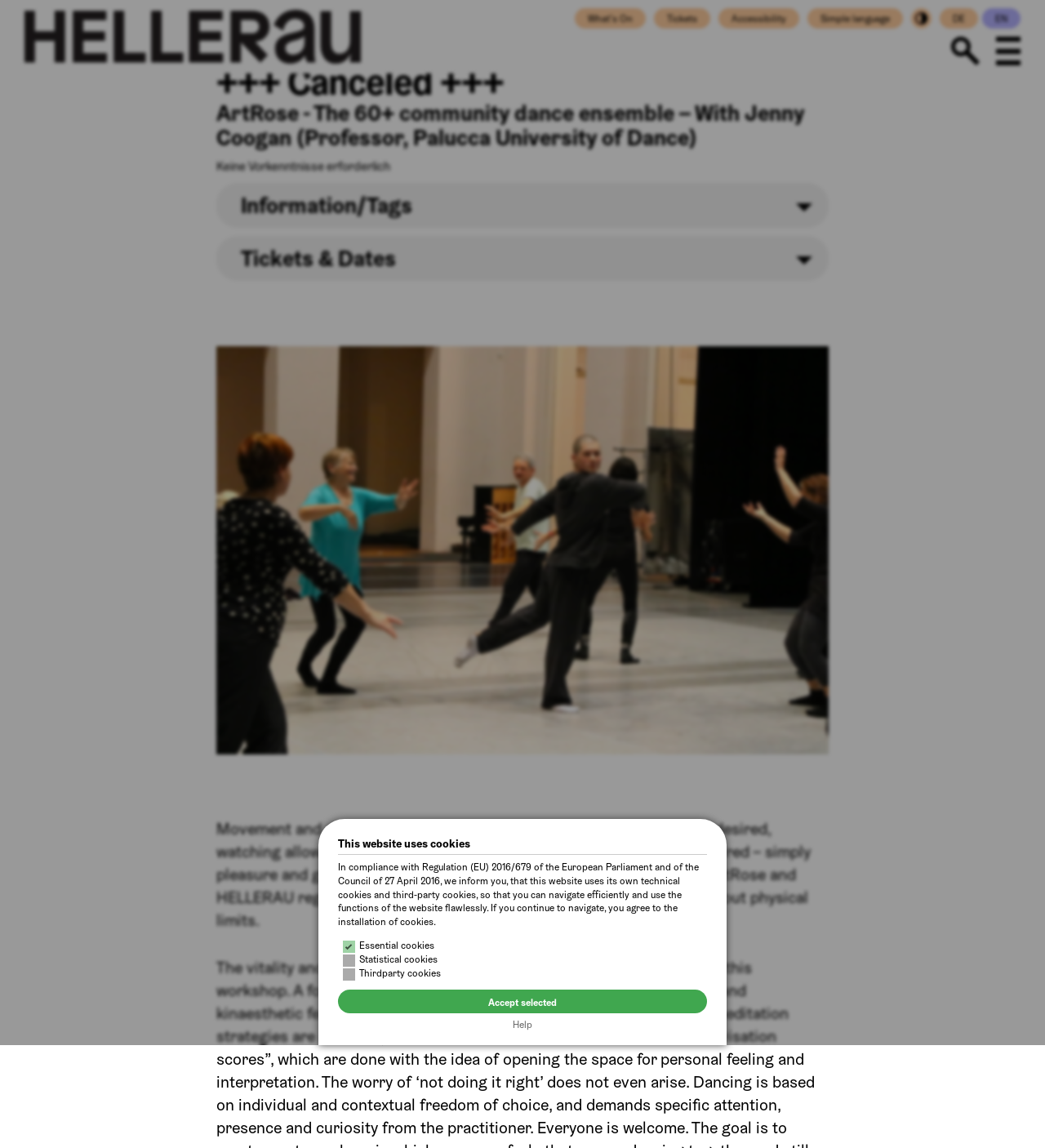What is the purpose of the 'Information/Tags' button?
Based on the visual, give a brief answer using one word or a short phrase.

To provide information